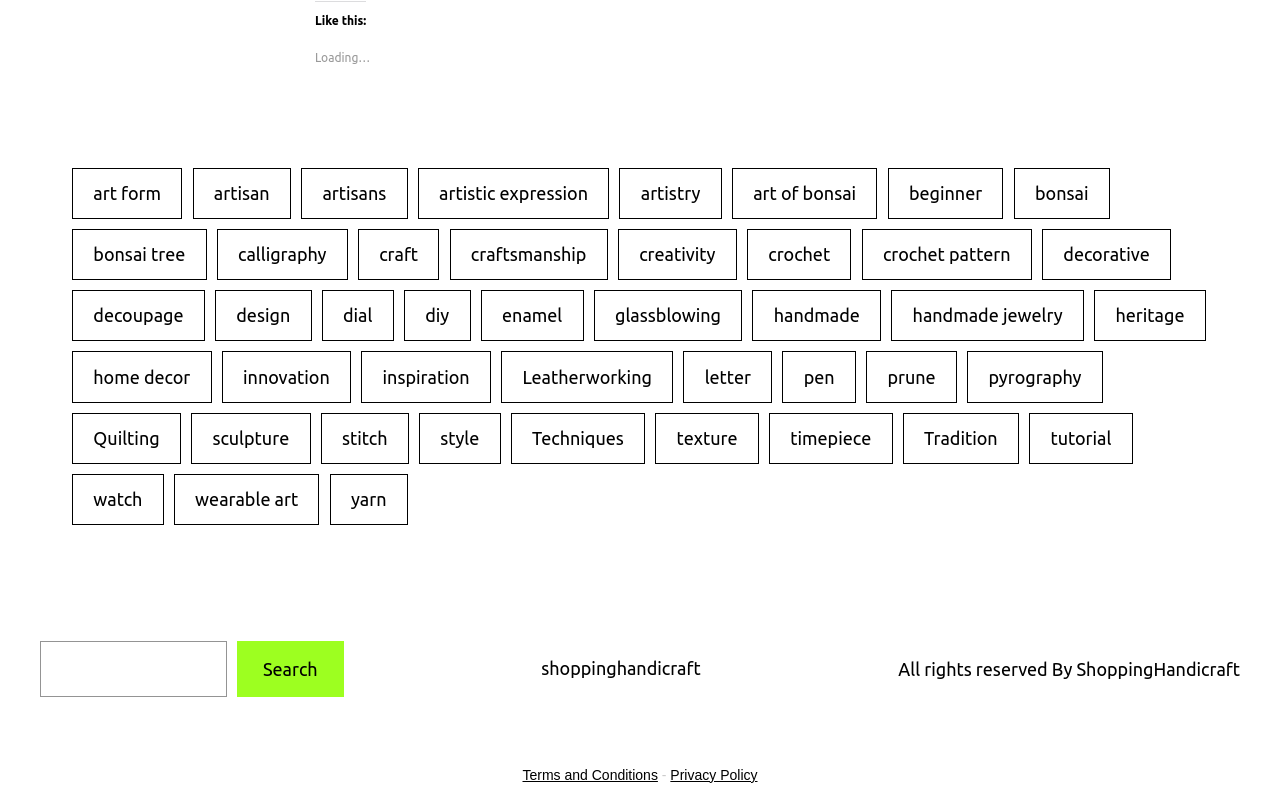Determine the bounding box coordinates of the clickable element necessary to fulfill the instruction: "Leave a comment". Provide the coordinates as four float numbers within the 0 to 1 range, i.e., [left, top, right, bottom].

None